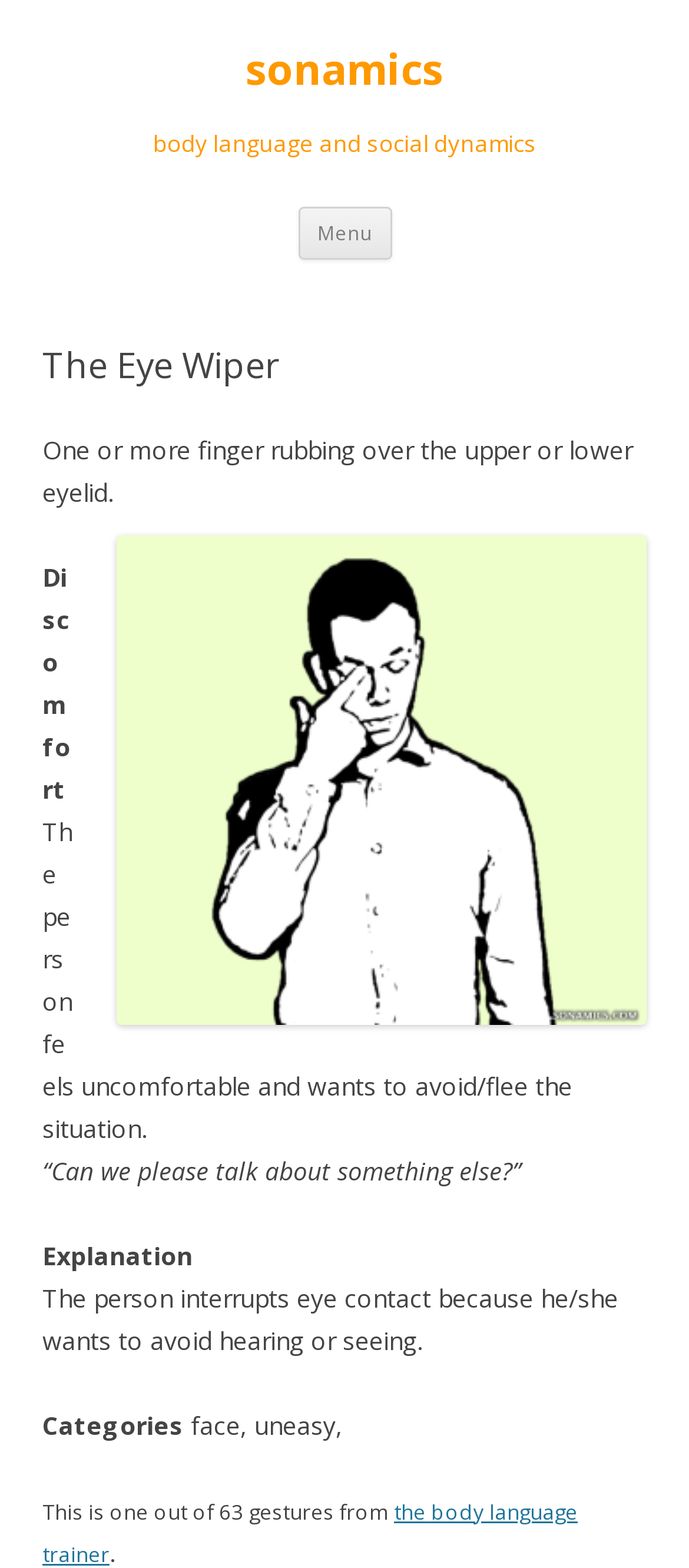What is the person feeling in this situation?
Refer to the image and offer an in-depth and detailed answer to the question.

According to the text 'Discomfort The person feels uncomfortable and wants to avoid/flee the situation.', it is clear that the person is experiencing discomfort or unease in this situation.